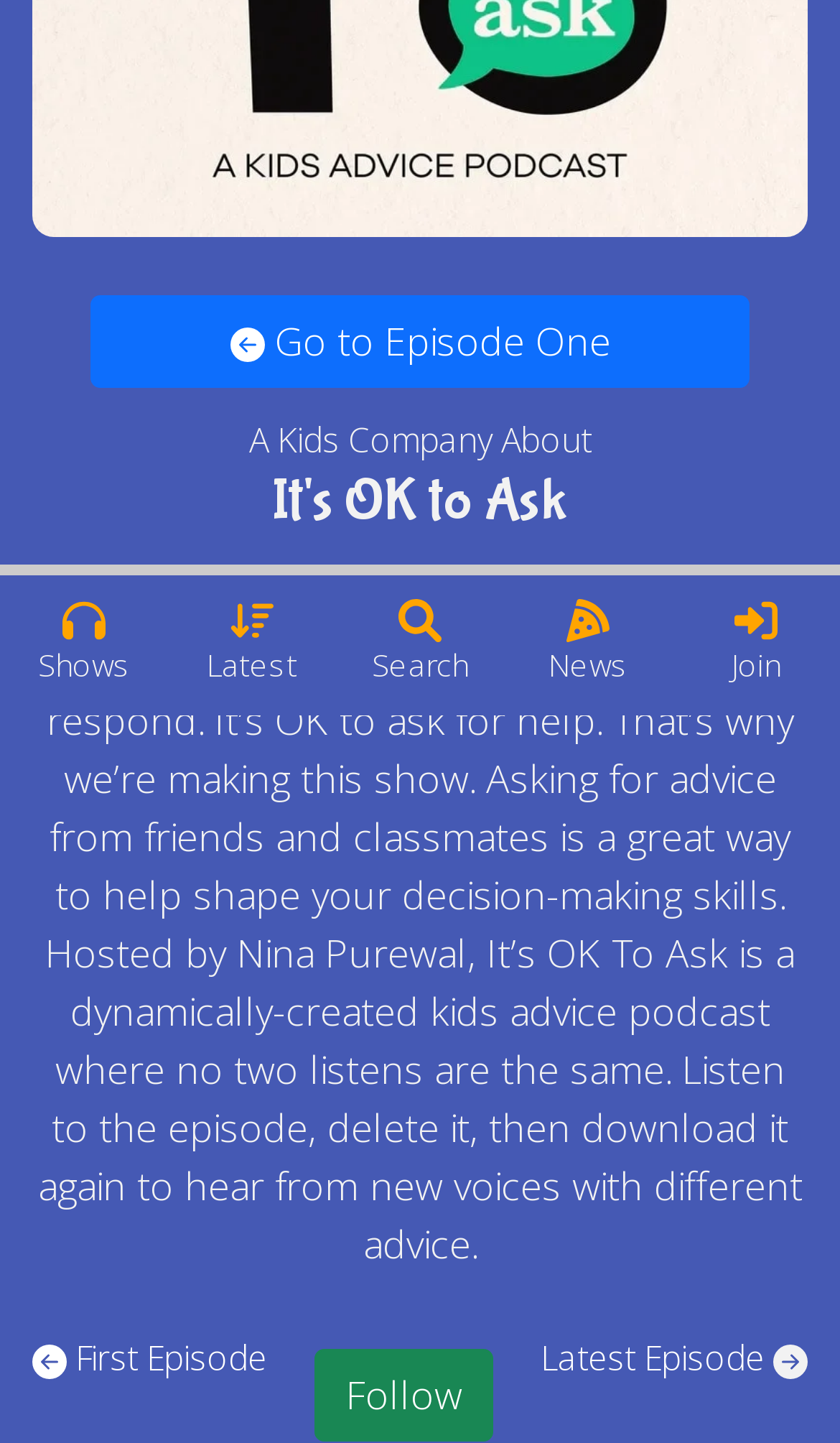Identify the bounding box coordinates for the UI element described as follows: "Latest Episode". Ensure the coordinates are four float numbers between 0 and 1, formatted as [left, top, right, bottom].

[0.644, 0.925, 0.921, 0.958]